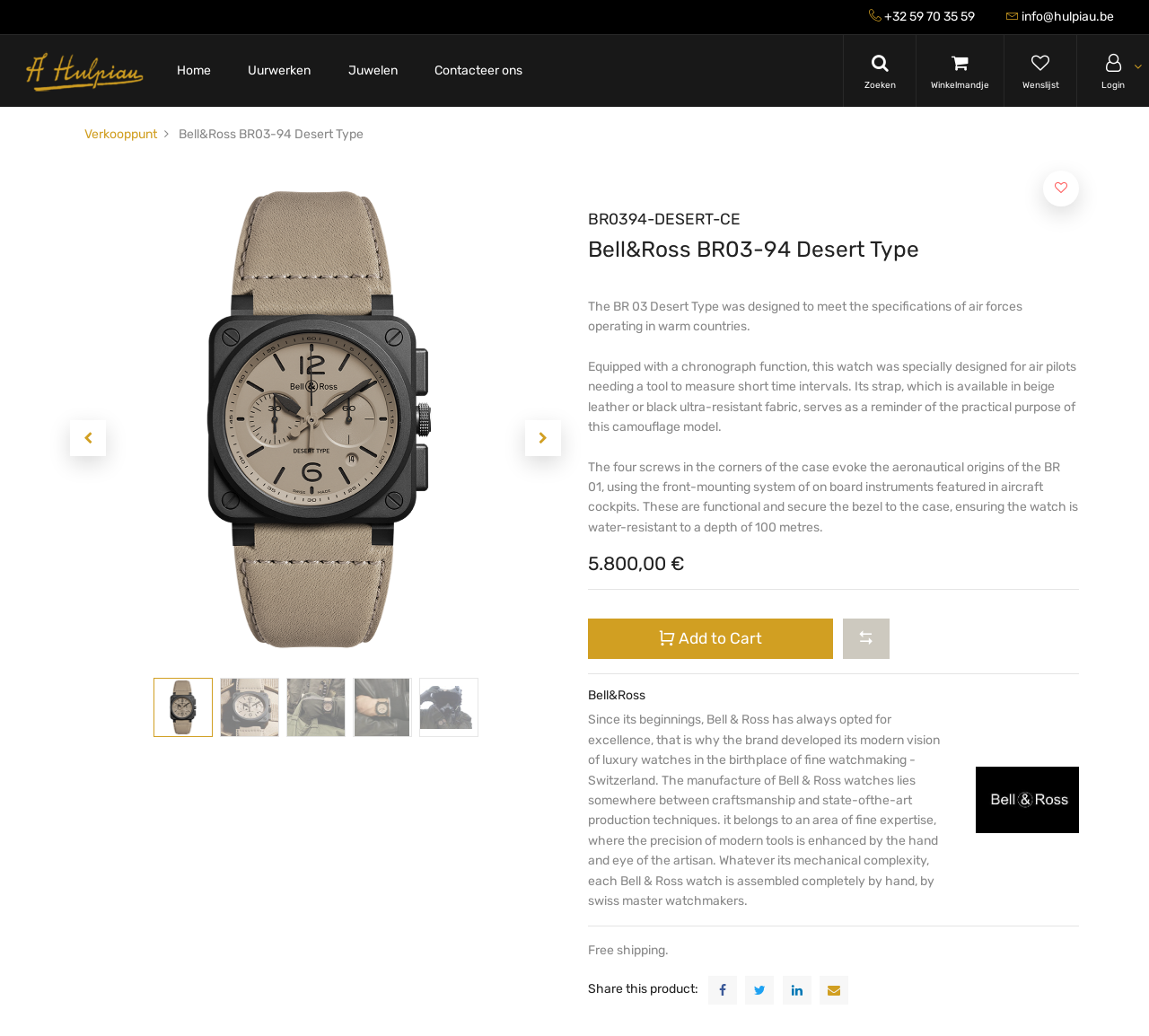What is the name of the watch?
Provide a concise answer using a single word or phrase based on the image.

Bell&Ross BR03-94 Desert Type